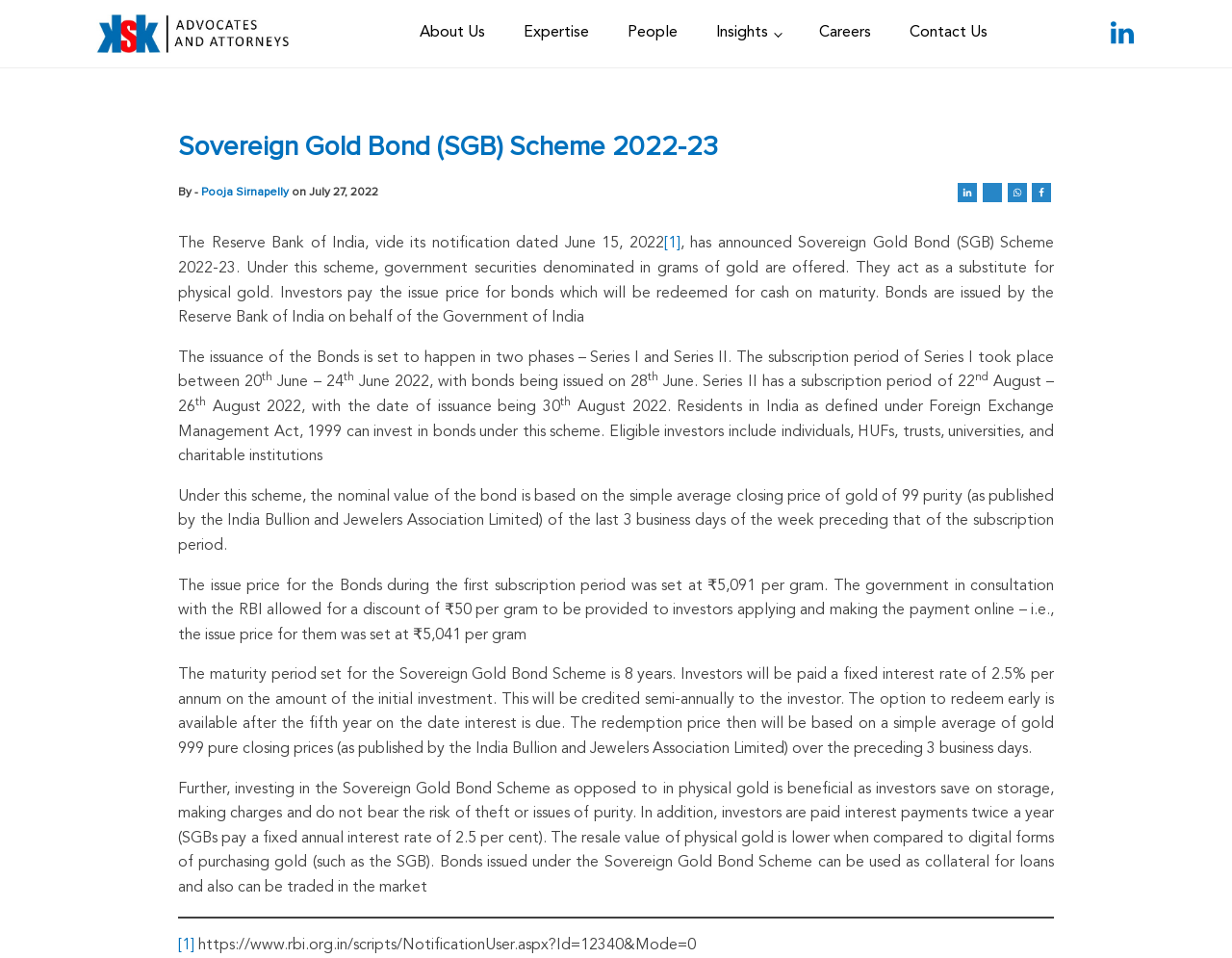Return the bounding box coordinates of the UI element that corresponds to this description: "Careers". The coordinates must be given as four float numbers in the range of 0 and 1, [left, top, right, bottom].

[0.649, 0.012, 0.723, 0.058]